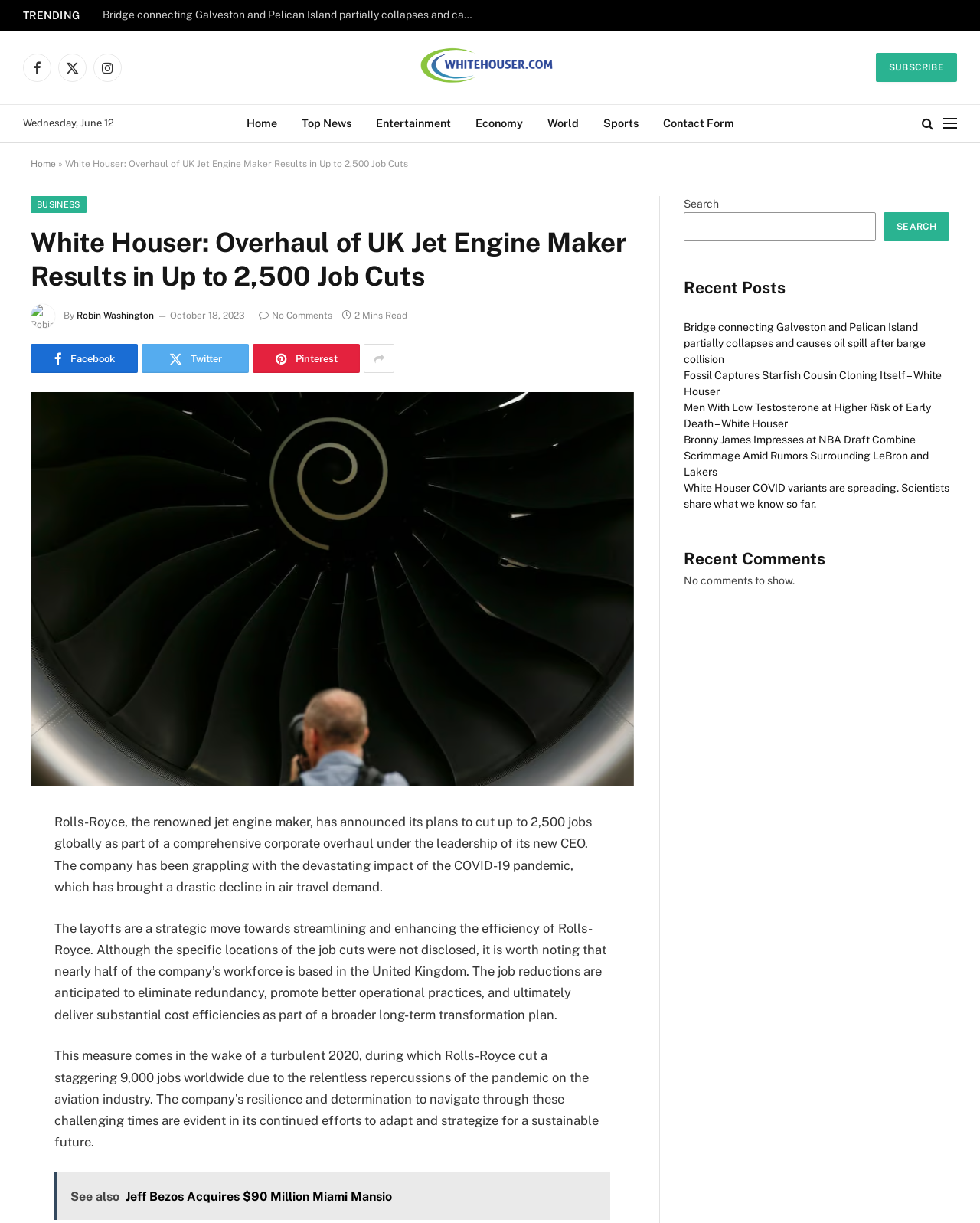What is the name of the website?
Please give a detailed and thorough answer to the question, covering all relevant points.

I determined the name of the website by looking at the root element 'White Houser: Overhaul of UK Jet Engine Maker Results in Up to 2,500 Job Cuts - whitehouser.com' and the link 'whitehouser.com' with the image 'whitehouser.com' which suggests that the website is named White Houser.